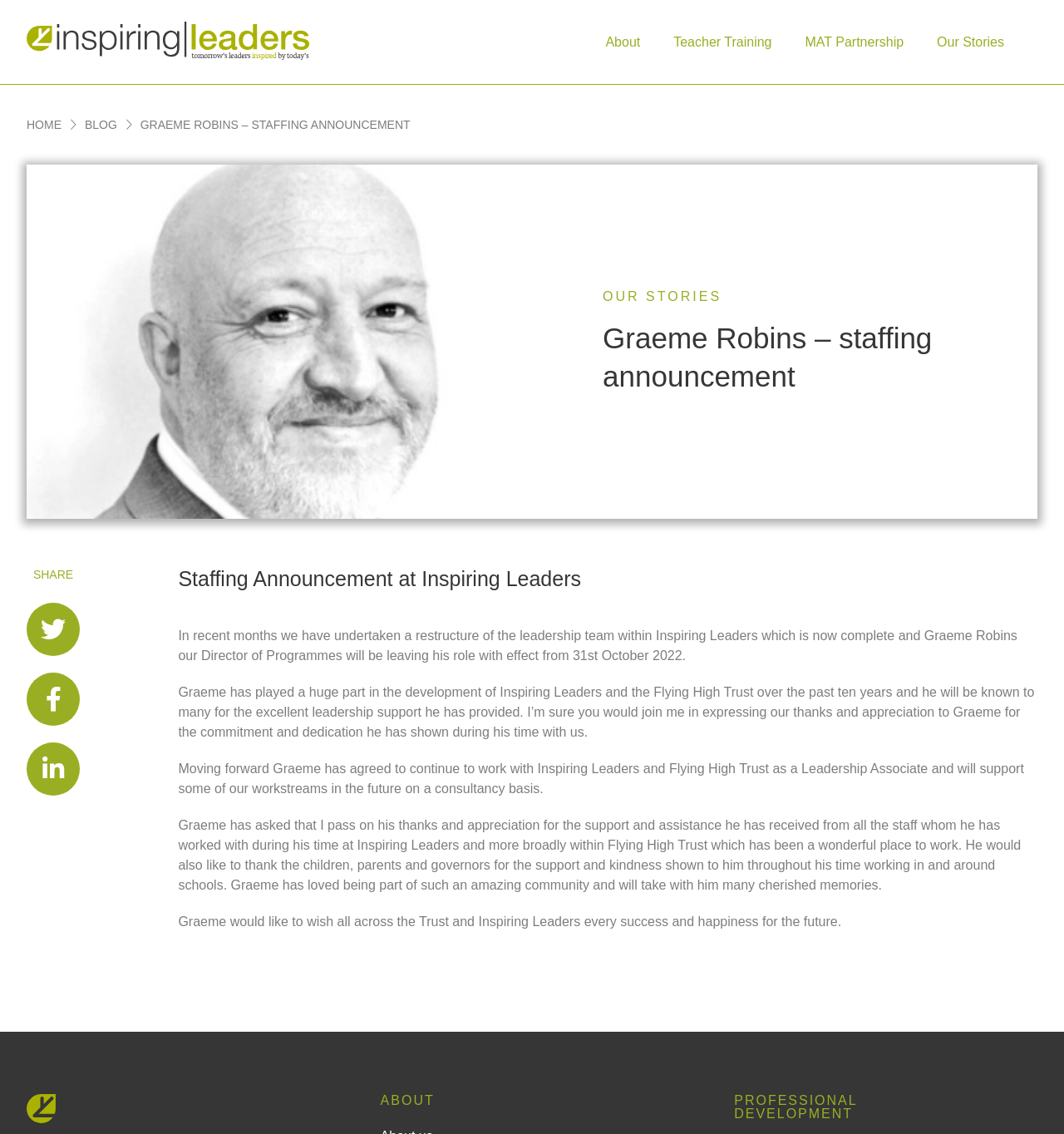Respond to the question below with a concise word or phrase:
What is Graeme Robins' new role?

Leadership Associate